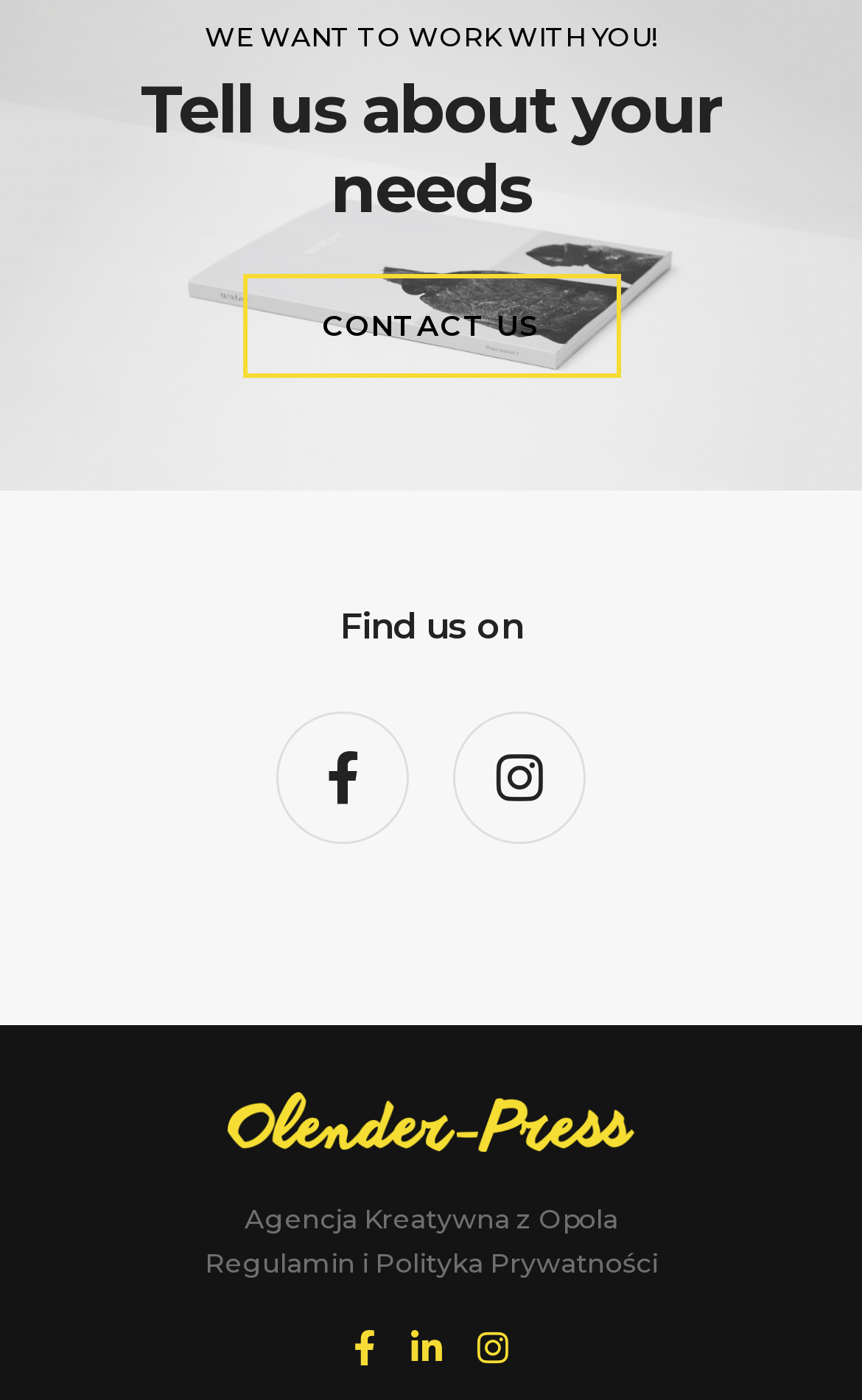Locate the bounding box for the described UI element: "Contact us". Ensure the coordinates are four float numbers between 0 and 1, formatted as [left, top, right, bottom].

[0.281, 0.195, 0.719, 0.27]